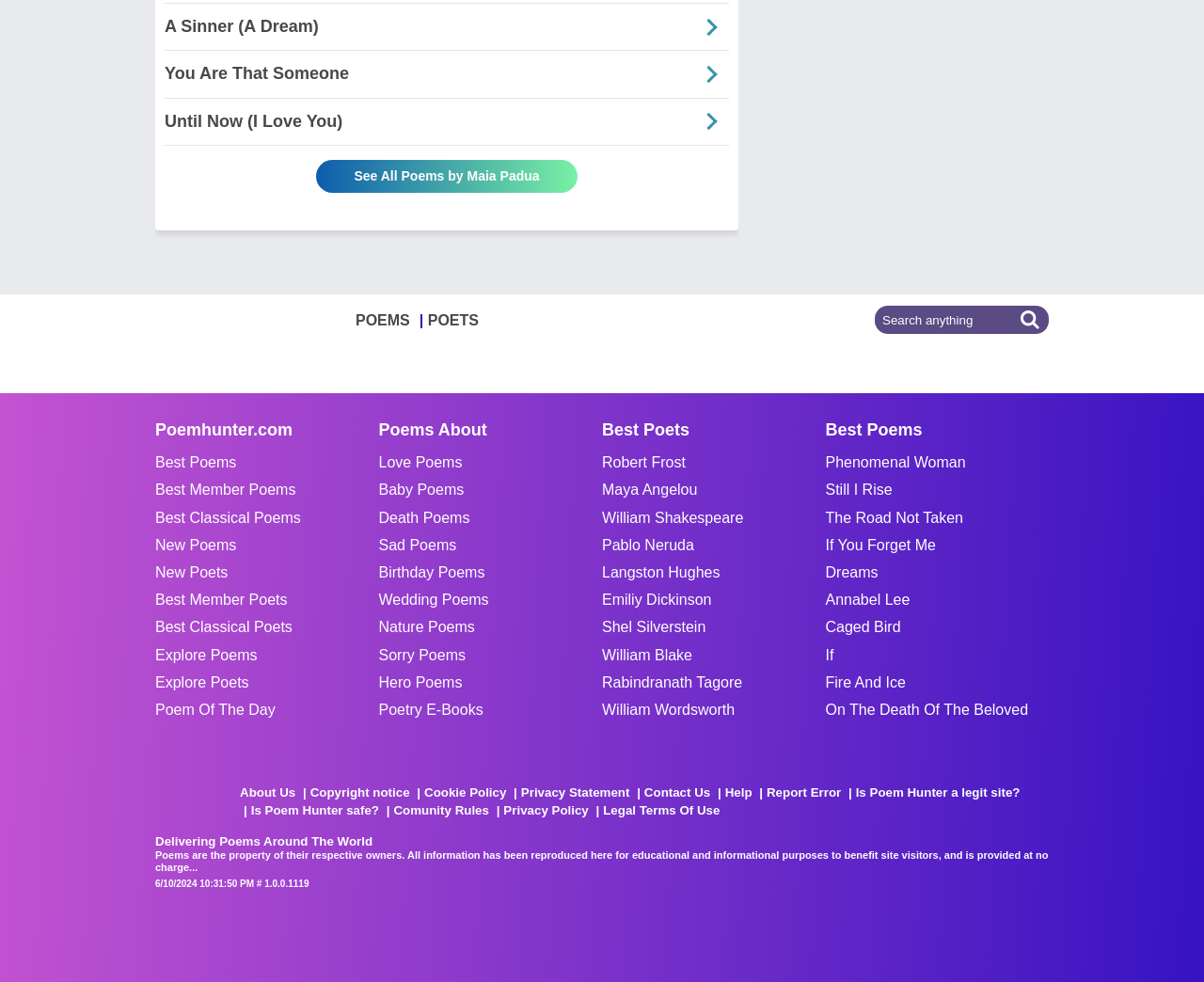What is the name of the poet whose link is located below 'Best Poems'?
Based on the screenshot, provide your answer in one word or phrase.

Robert Frost